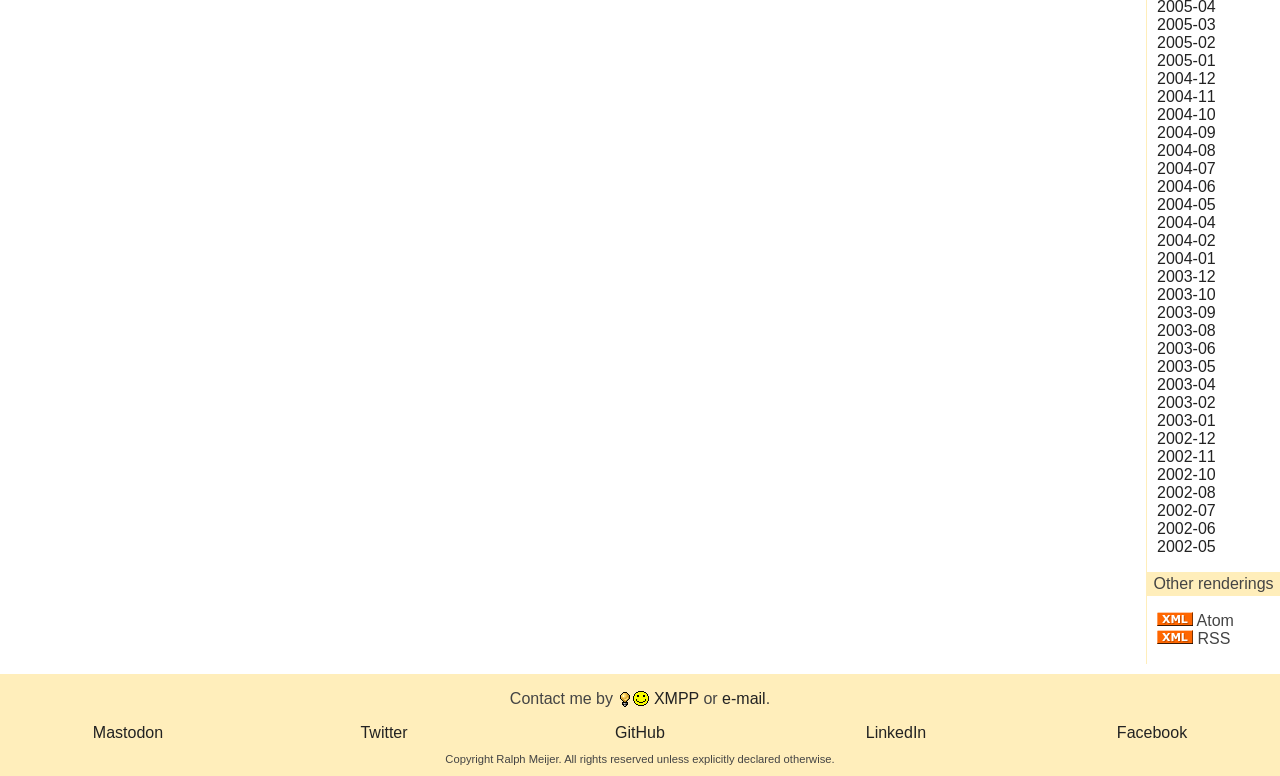Using the webpage screenshot and the element description name="s" placeholder="Search", determine the bounding box coordinates. Specify the coordinates in the format (top-left x, top-left y, bottom-right x, bottom-right y) with values ranging from 0 to 1.

None